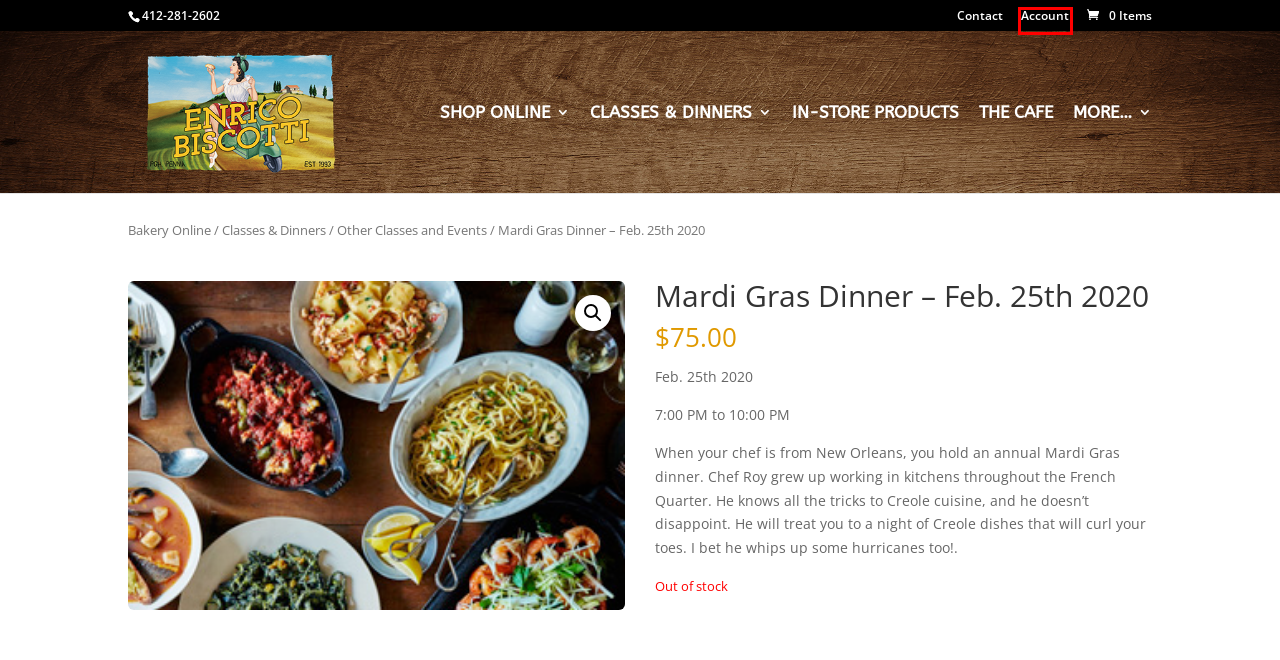You are provided a screenshot of a webpage featuring a red bounding box around a UI element. Choose the webpage description that most accurately represents the new webpage after clicking the element within the red bounding box. Here are the candidates:
A. Other Classes and Events Archives - The Enrico Biscotti Co
B. Contact Enrico Biscotti
C. Biscotti, Biscotti Cafe, Italian Bakery, Breadmaking - The Enrico Biscotti Co., Pittsburgh
D. Enrico Biscotti Bakery and Cafe in Pittsburgh's Strip District
E. Bakery Online
F. Classes & Dinners Archives - The Enrico Biscotti Co
G. Cart | The Enrico Biscotti Co
H. My Account | The Enrico Biscotti Co

H